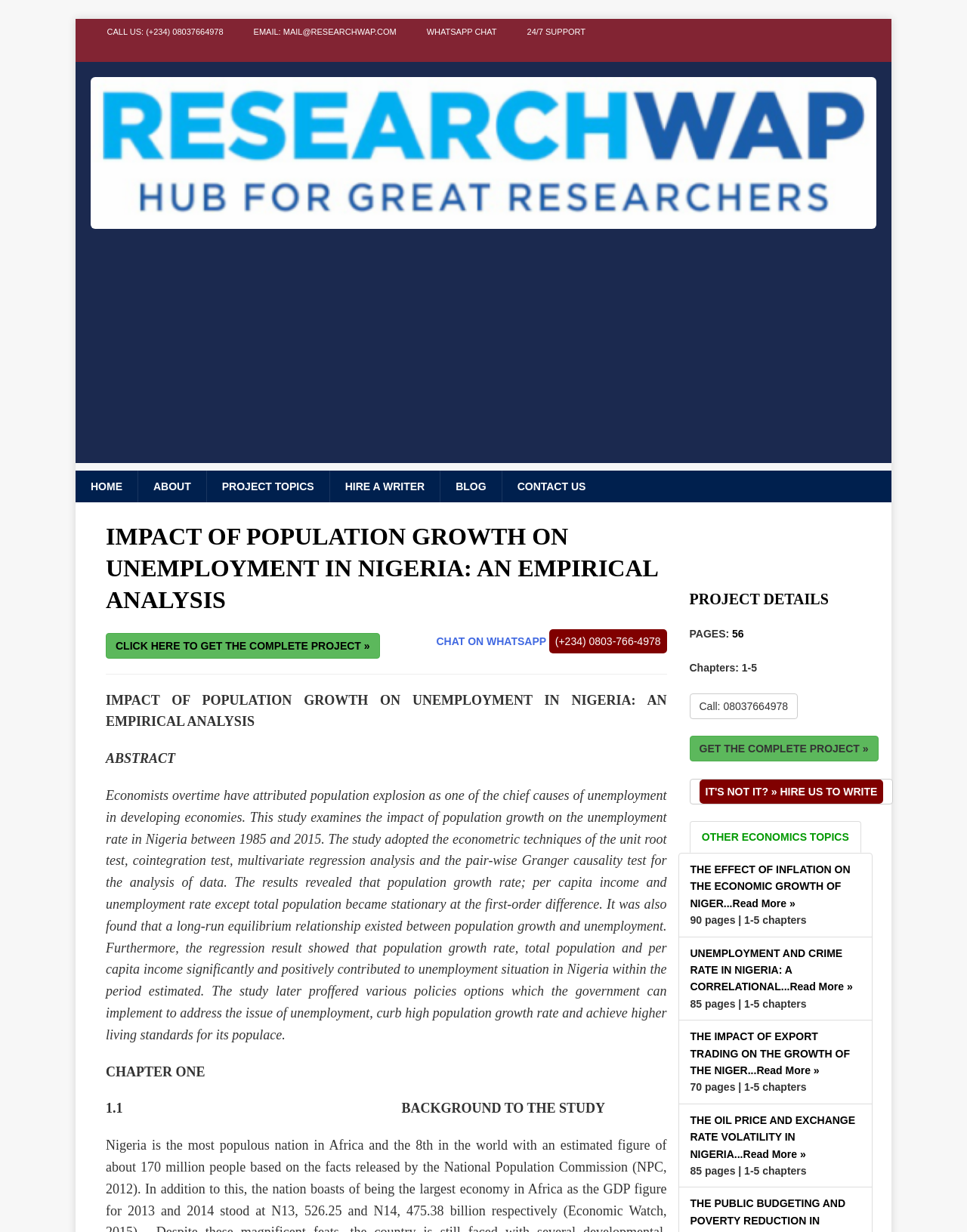Give a succinct answer to this question in a single word or phrase: 
What is the title of the first chapter?

BACKGROUND TO THE STUDY